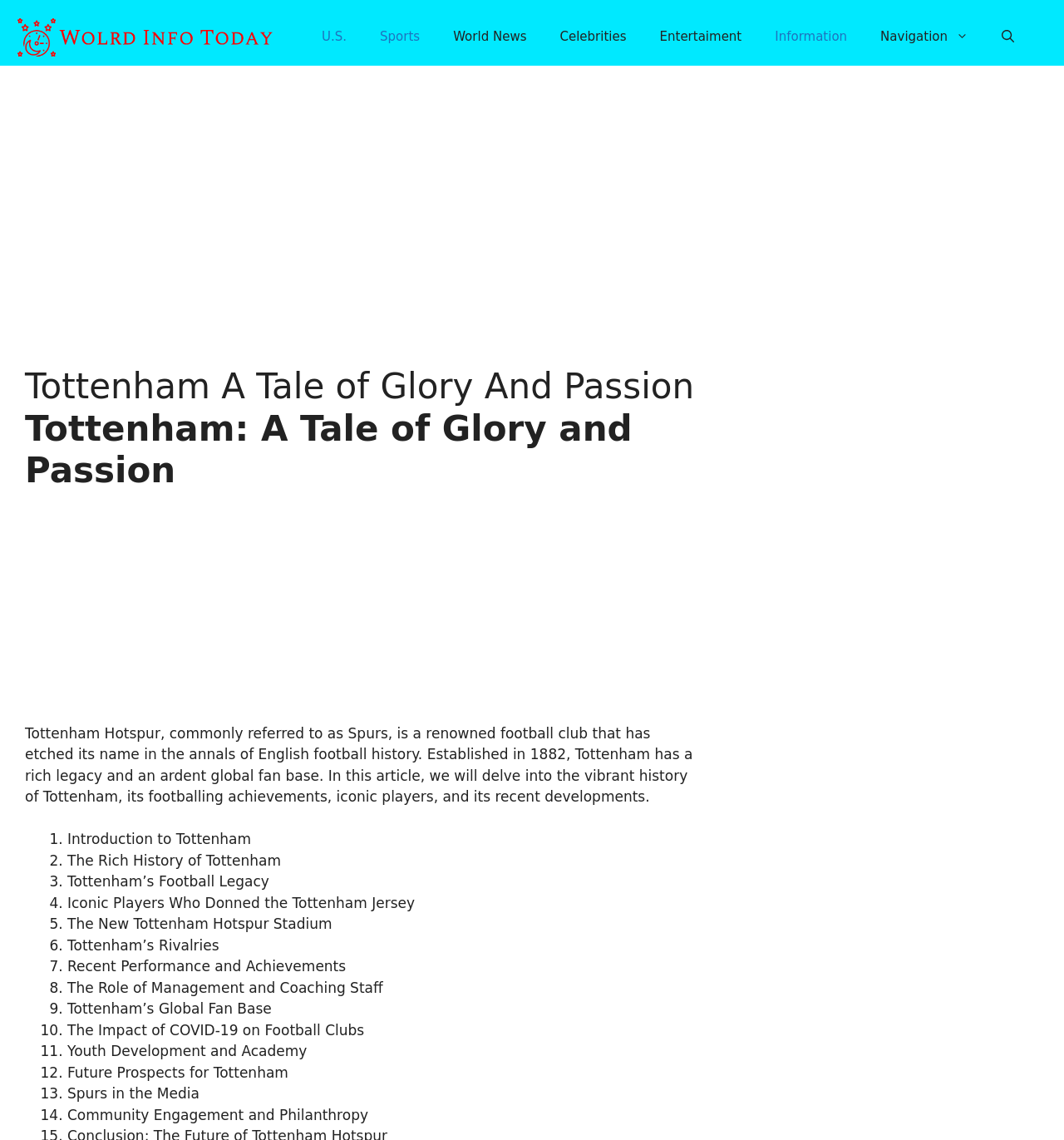Based on the element description: "Entertaiment", identify the UI element and provide its bounding box coordinates. Use four float numbers between 0 and 1, [left, top, right, bottom].

[0.604, 0.02, 0.713, 0.045]